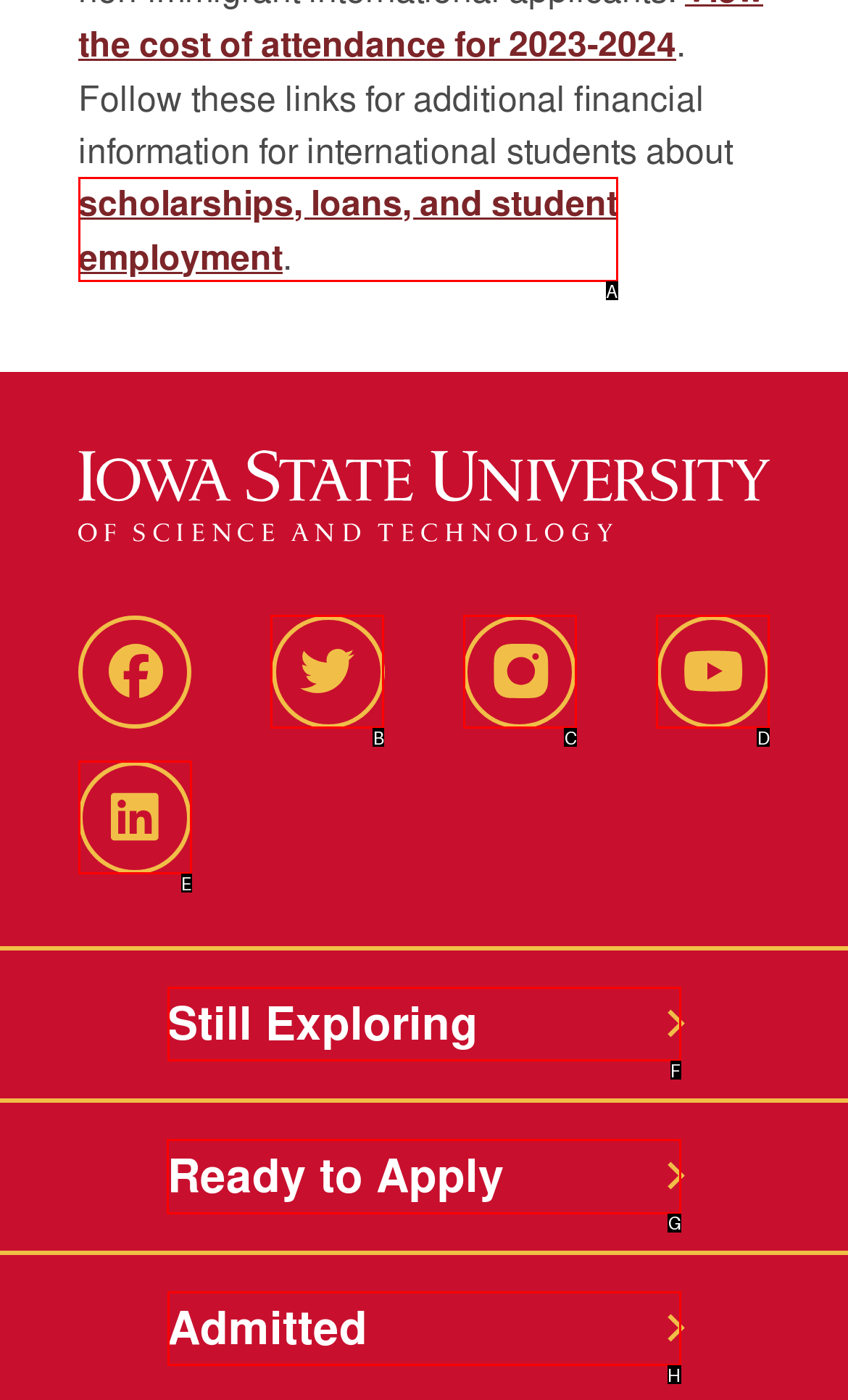Find the correct option to complete this instruction: Go to Ready to Apply page. Reply with the corresponding letter.

G